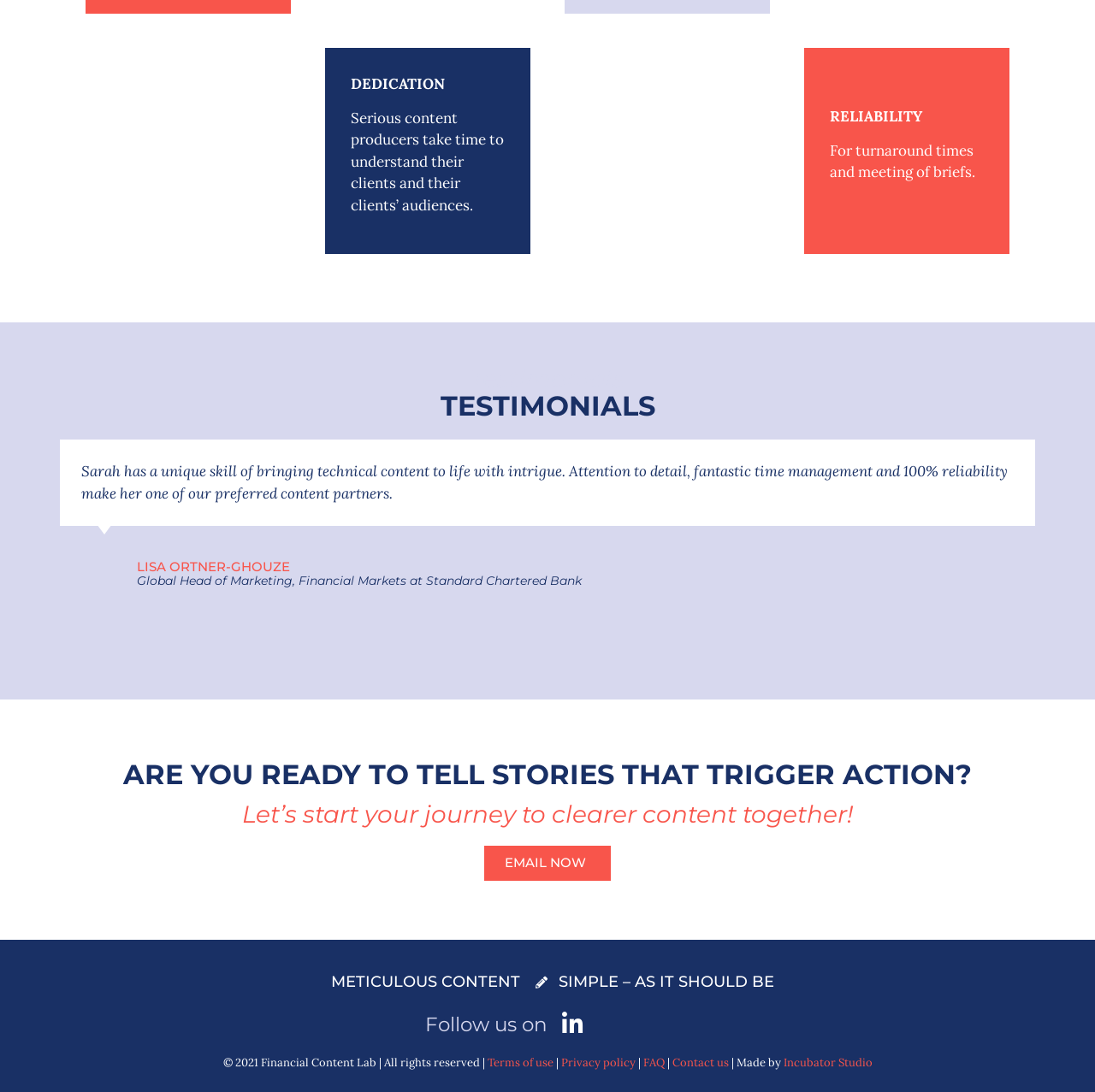Highlight the bounding box of the UI element that corresponds to this description: "Terms of use".

[0.445, 0.966, 0.505, 0.98]